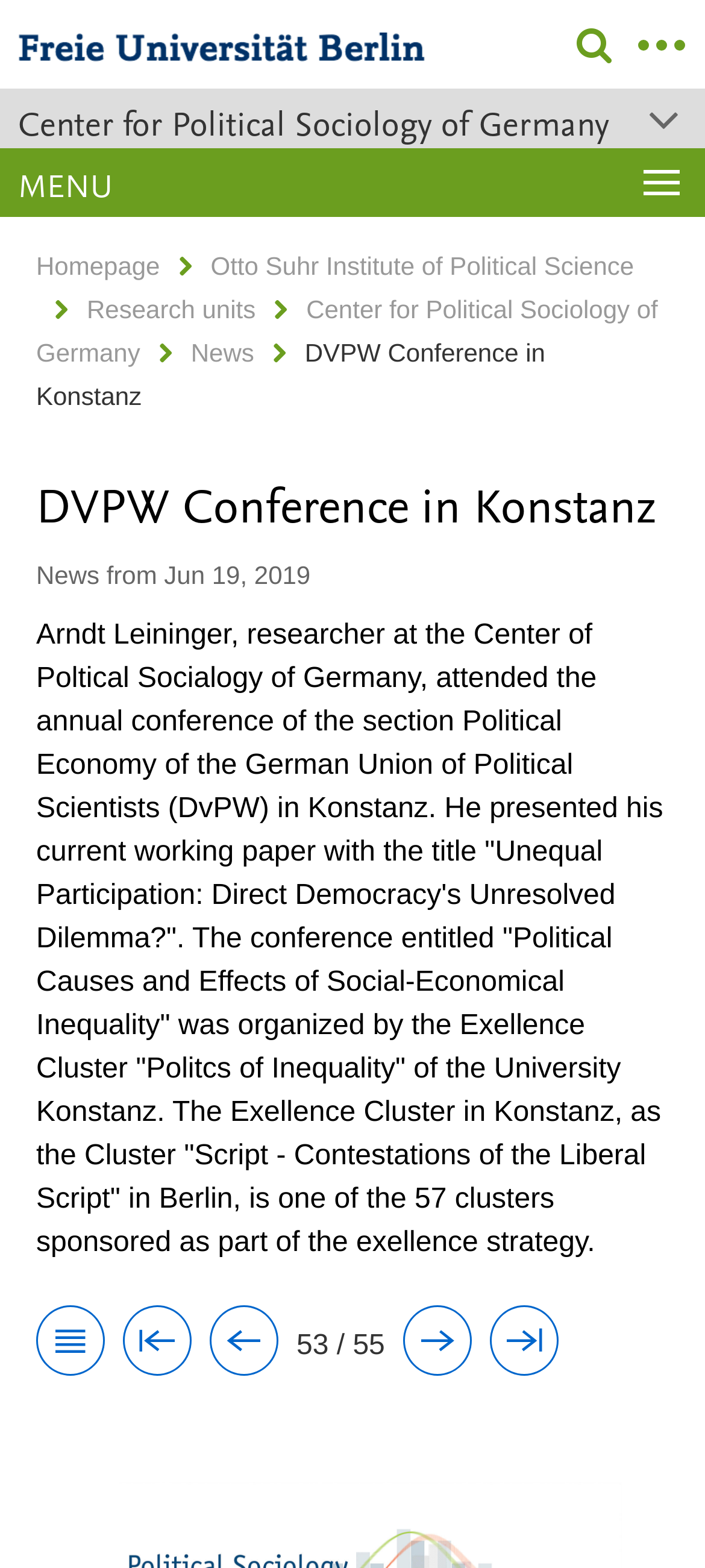How many pages are there in total? Using the information from the screenshot, answer with a single word or phrase.

55